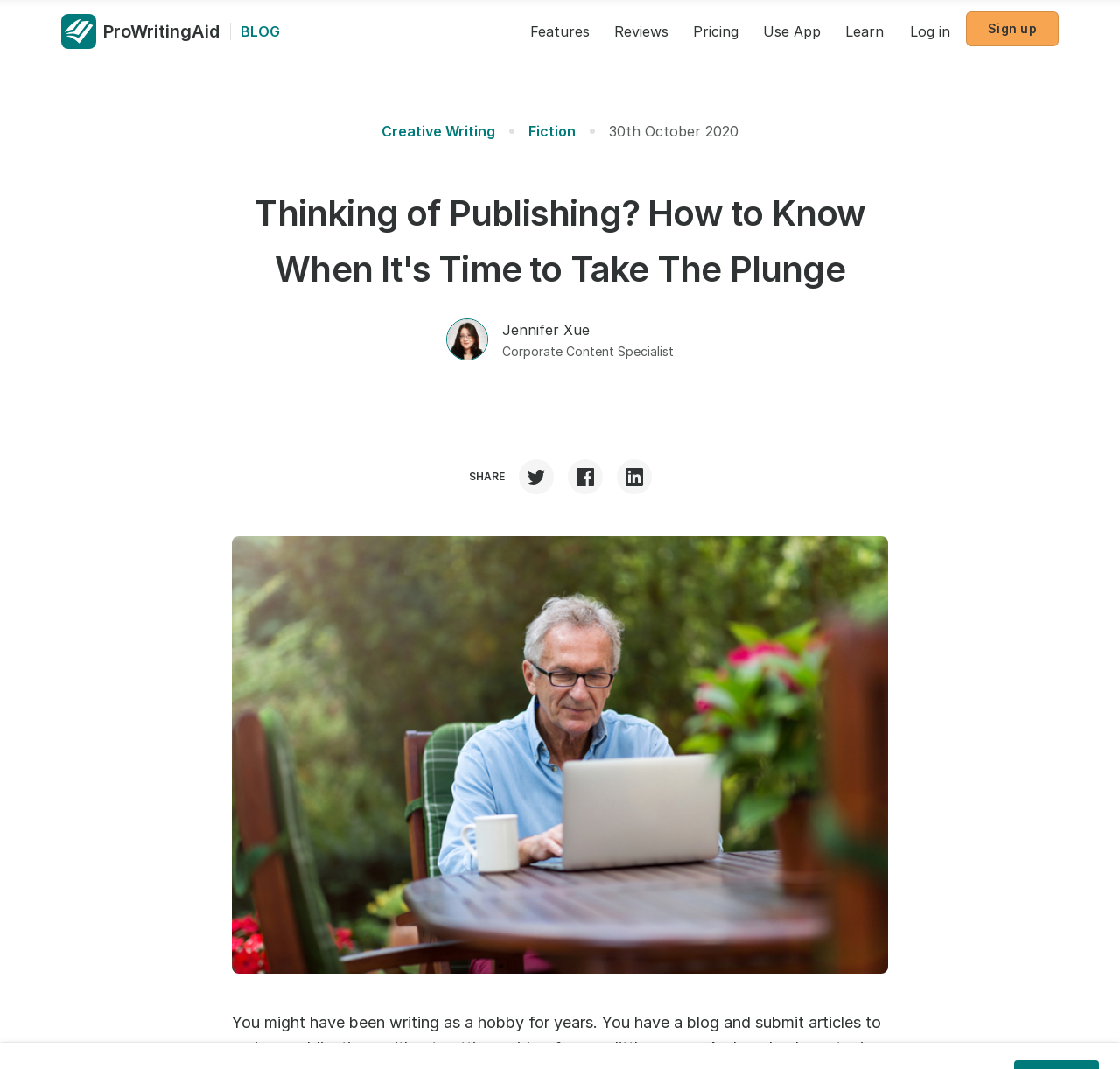Specify the bounding box coordinates of the area to click in order to follow the given instruction: "View the image of when to start publishing."

[0.207, 0.501, 0.793, 0.911]